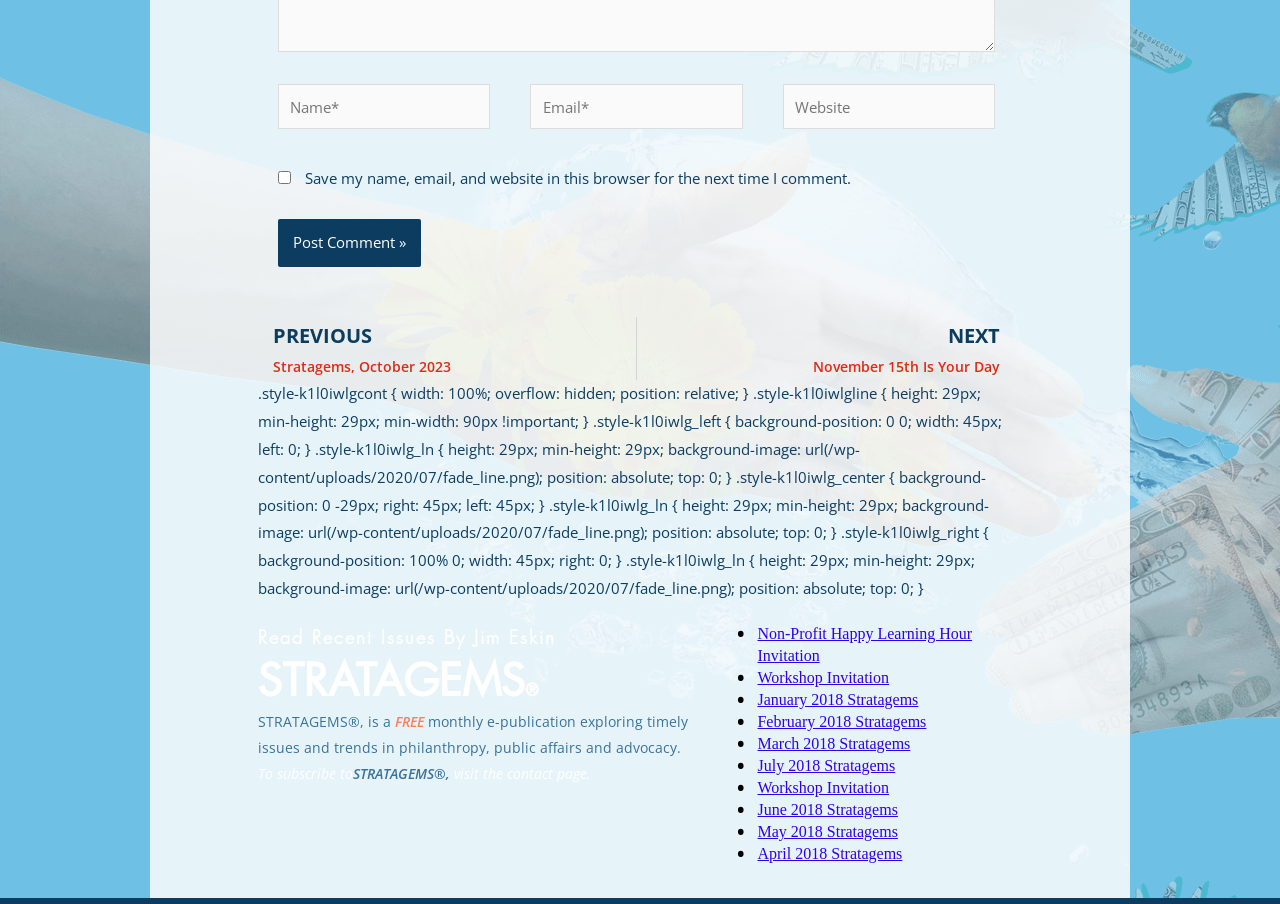Bounding box coordinates should be in the format (top-left x, top-left y, bottom-right x, bottom-right y) and all values should be floating point numbers between 0 and 1. Determine the bounding box coordinate for the UI element described as: Non-Profit Happy Learning Hour Invitation

[0.592, 0.689, 0.793, 0.738]